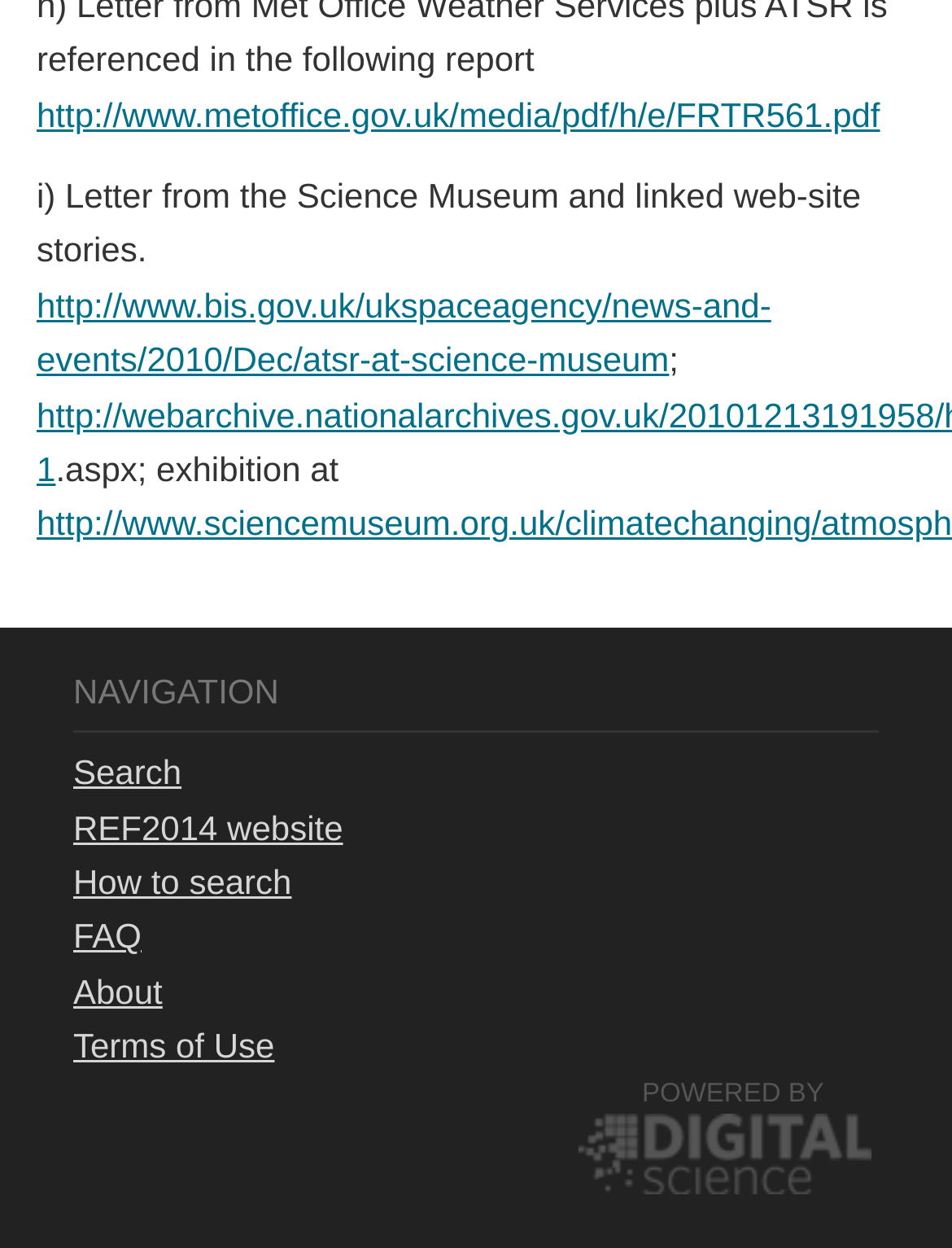Please identify the bounding box coordinates of where to click in order to follow the instruction: "View the FAQ page".

[0.077, 0.734, 0.149, 0.766]